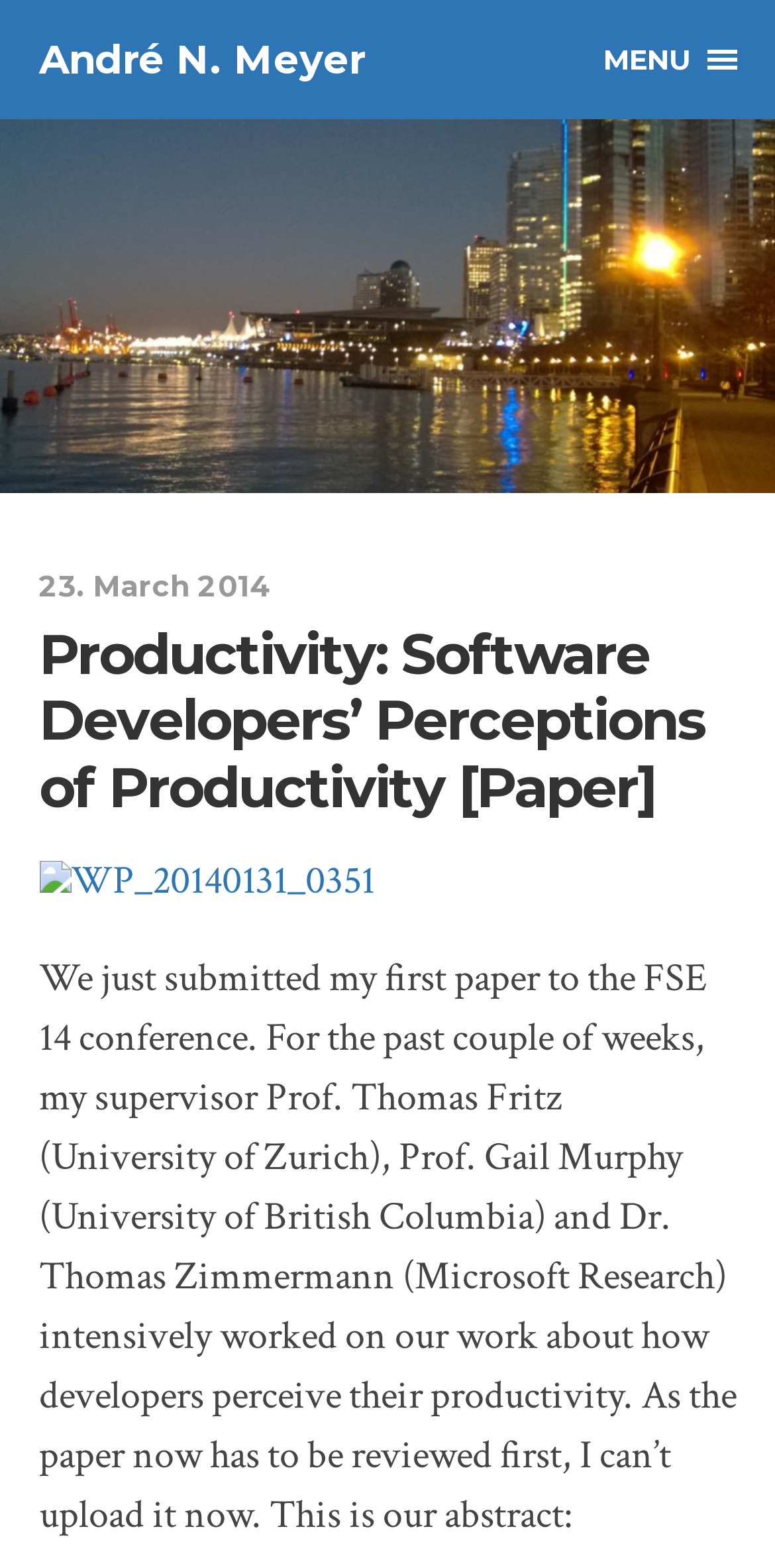Who is the author of the paper?
Provide a comprehensive and detailed answer to the question.

The author of the paper is mentioned in the heading 'André N. Meyer' at the top of the webpage, which is also a link.